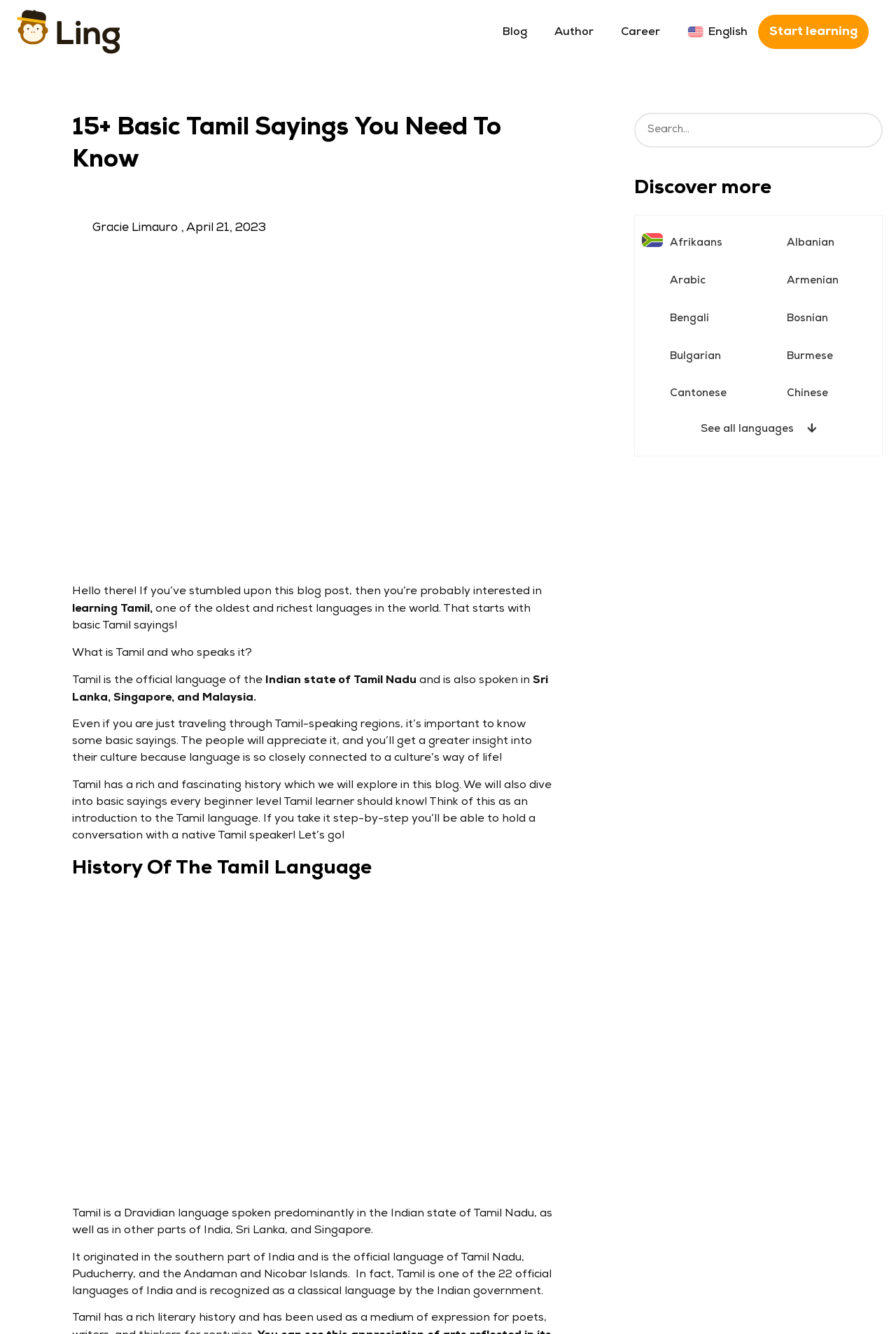Determine the bounding box coordinates of the clickable region to carry out the instruction: "Learn about the history of the Tamil language".

[0.08, 0.642, 0.62, 0.661]